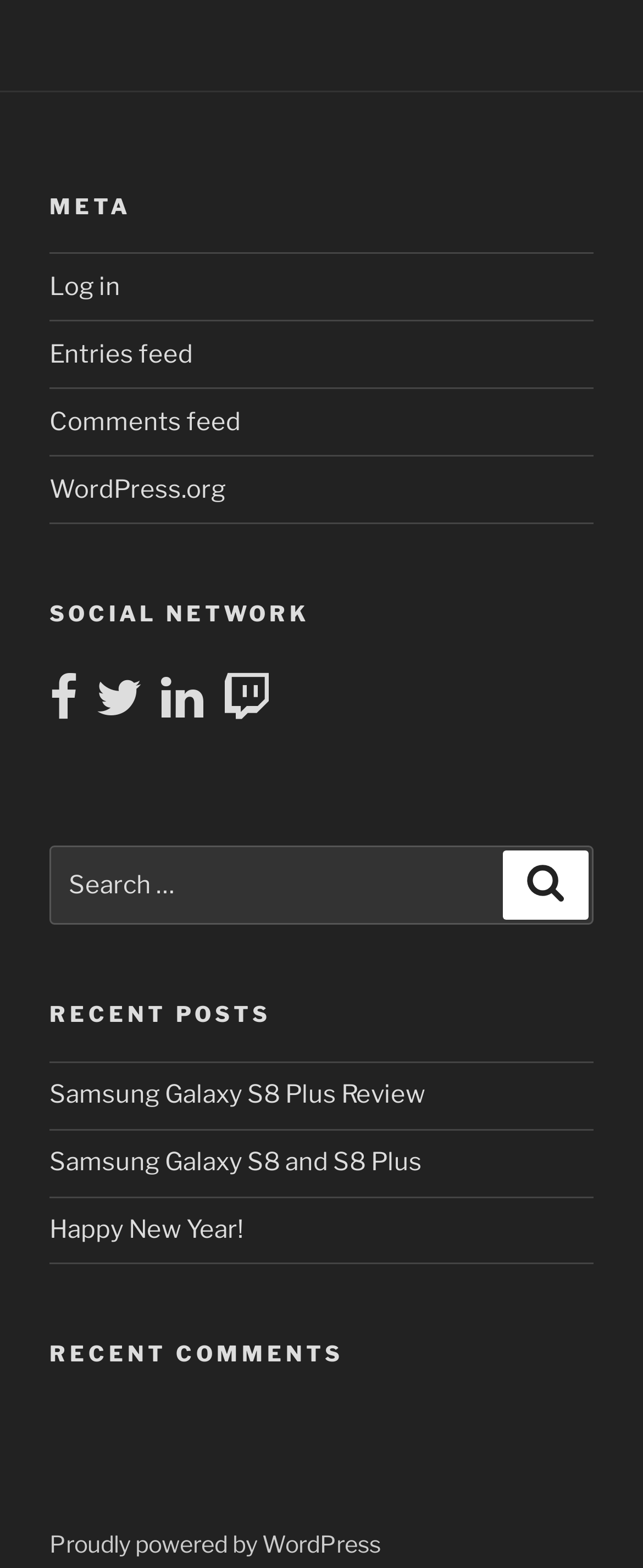Identify the bounding box coordinates for the UI element described as: "Samsung Galaxy S8 Plus Review". The coordinates should be provided as four floats between 0 and 1: [left, top, right, bottom].

[0.077, 0.689, 0.662, 0.708]